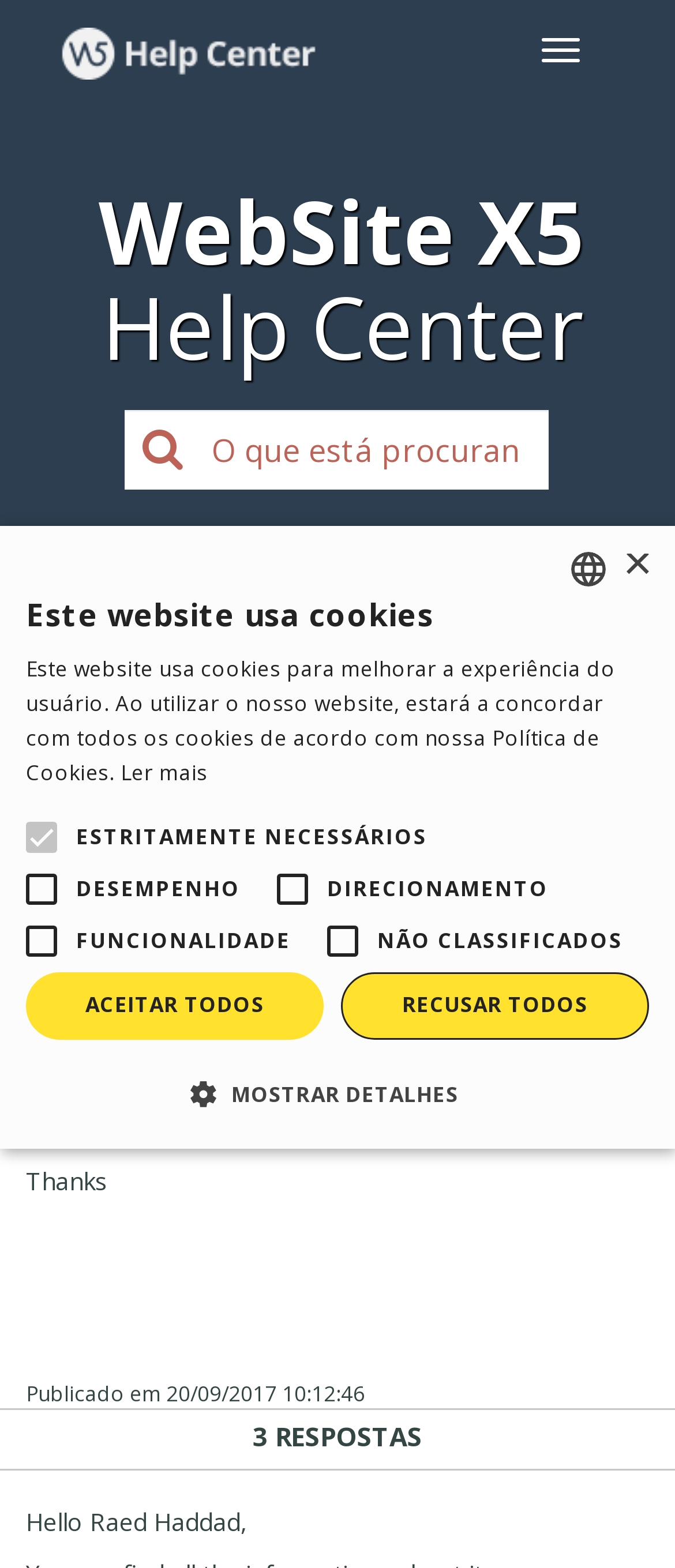What is the date of the question?
Craft a detailed and extensive response to the question.

The date of the question is 20/09/2017 10:12:46, which can be inferred from the time element '20/09/2017 10:12:46'.